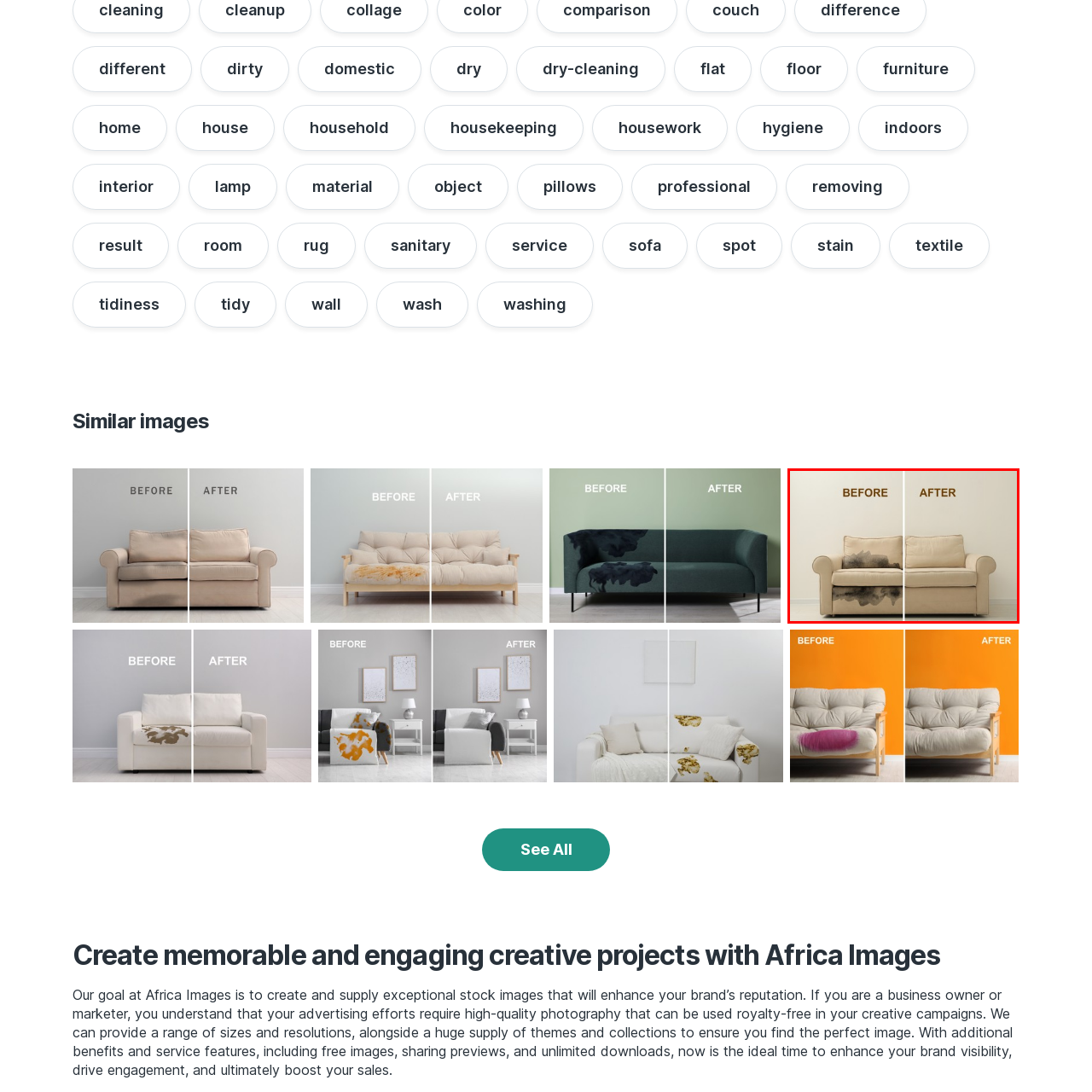Thoroughly describe the scene captured inside the red-bordered image.

This image showcases a striking comparison of a sofa before and after a dry-cleaning treatment. The left side of the image is labeled "BEFORE," revealing the sofa with noticeable stains and a worn appearance, while the right side, labeled "AFTER," displays the same sofa looking fresh and revitalized, free of blemishes. The neutral-colored wall in the background enhances the focus on the sofa, highlighting the dramatic transformation achieved through professional cleaning services. This collage effectively illustrates the impactful results of dry-cleaning, emphasizing the importance of maintaining cleanliness and aesthetic appeal in home furnishings.